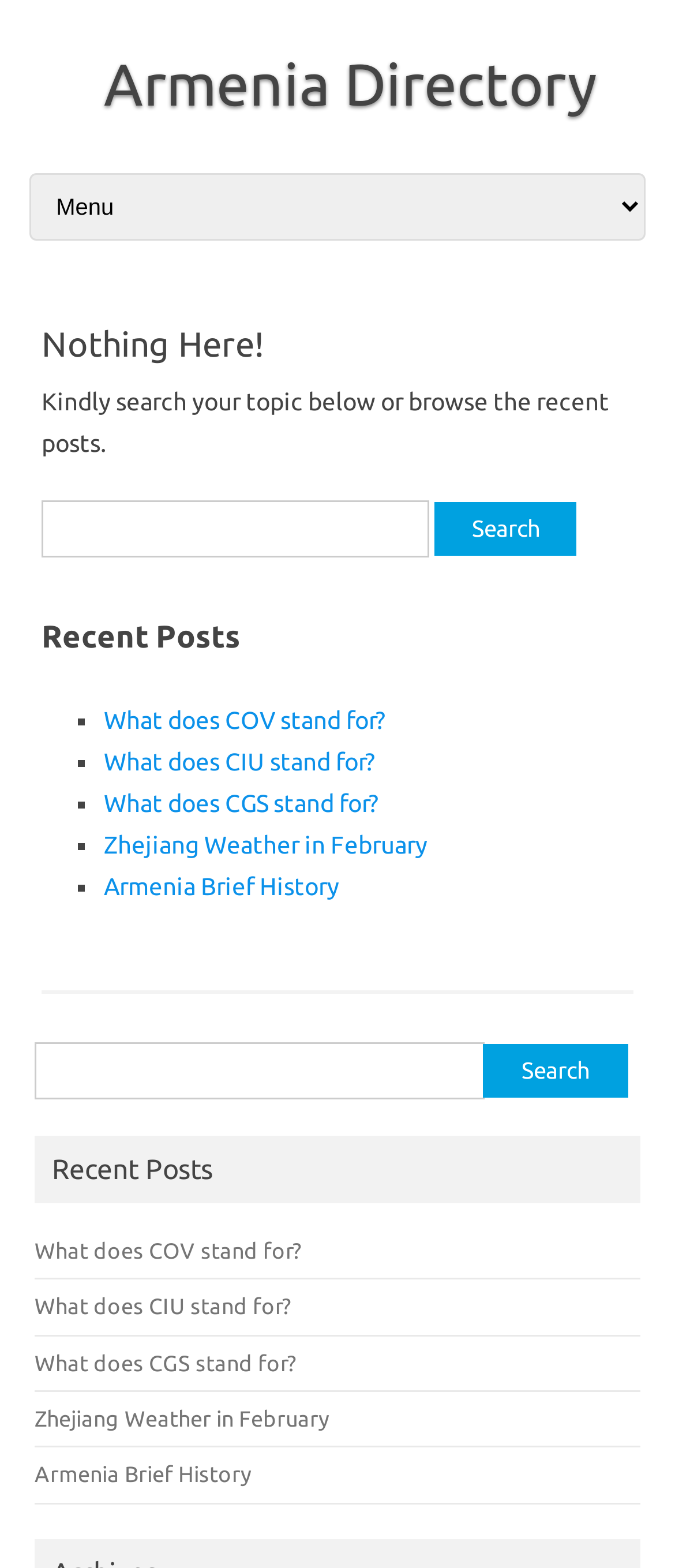Determine the bounding box coordinates for the UI element matching this description: "Skip to content".

[0.034, 0.106, 0.283, 0.121]